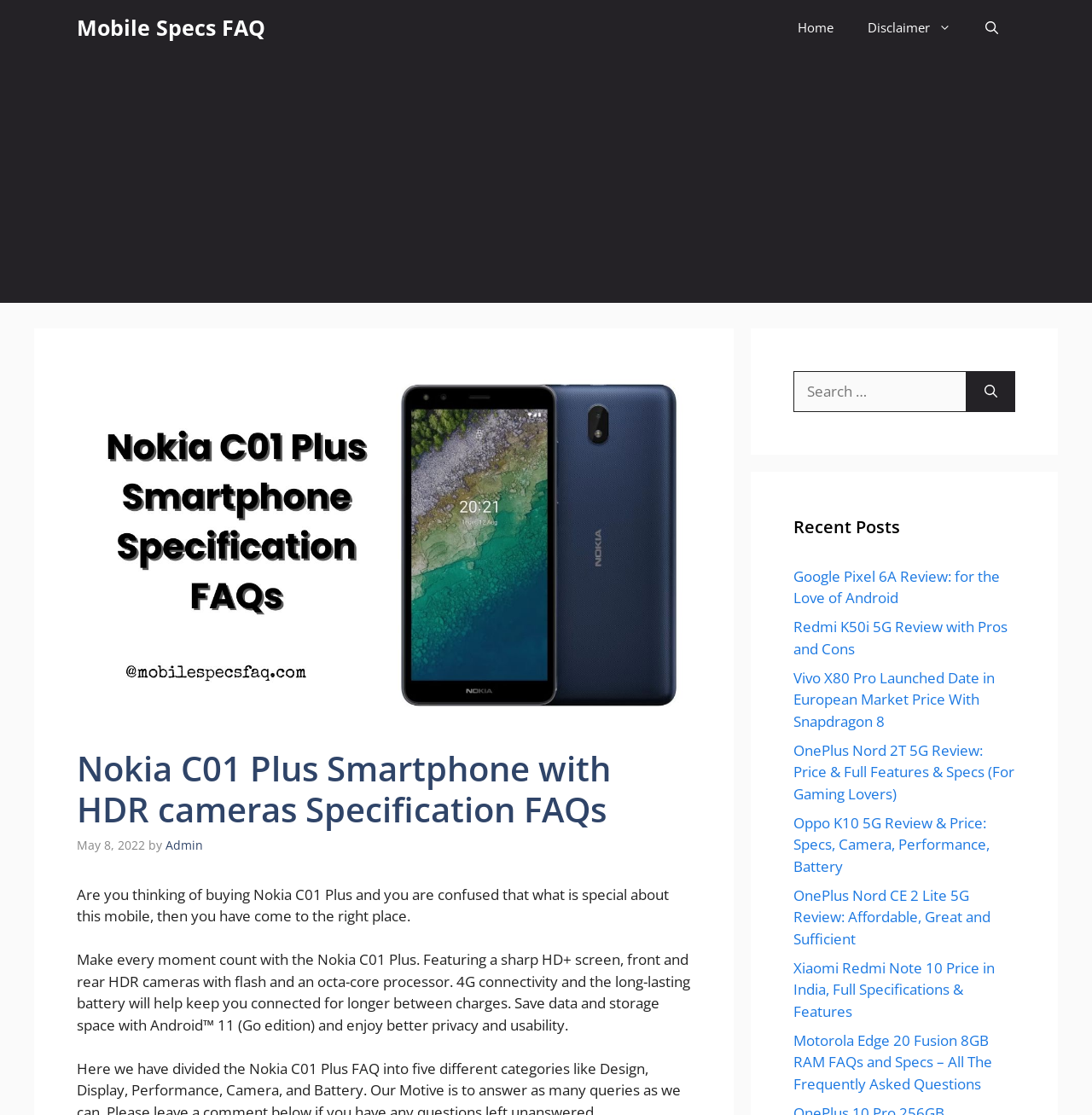Please identify the webpage's heading and generate its text content.

Nokia C01 Plus Smartphone with HDR cameras Specification FAQs